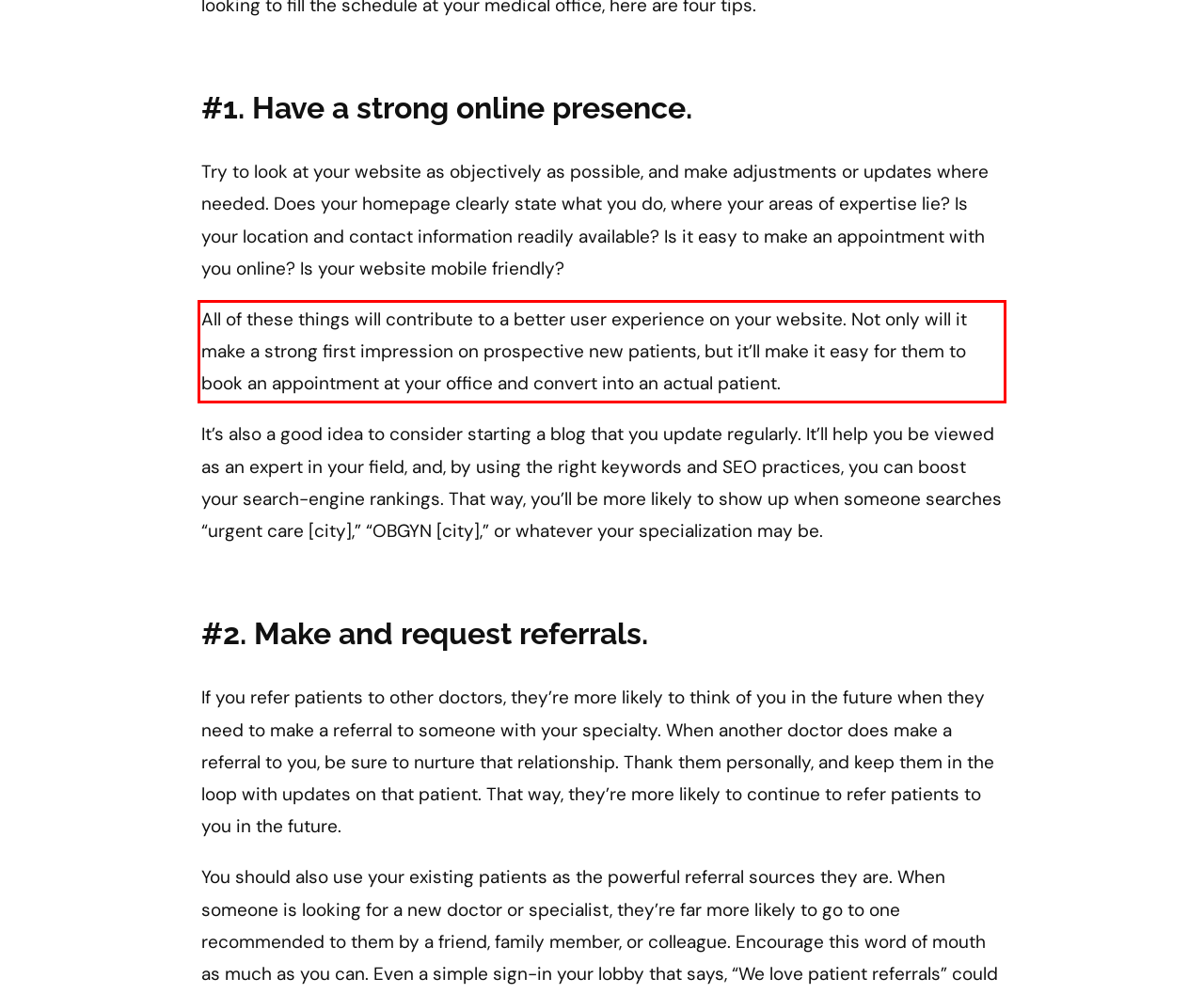You are presented with a webpage screenshot featuring a red bounding box. Perform OCR on the text inside the red bounding box and extract the content.

All of these things will contribute to a better user experience on your website. Not only will it make a strong first impression on prospective new patients, but it’ll make it easy for them to book an appointment at your office and convert into an actual patient.